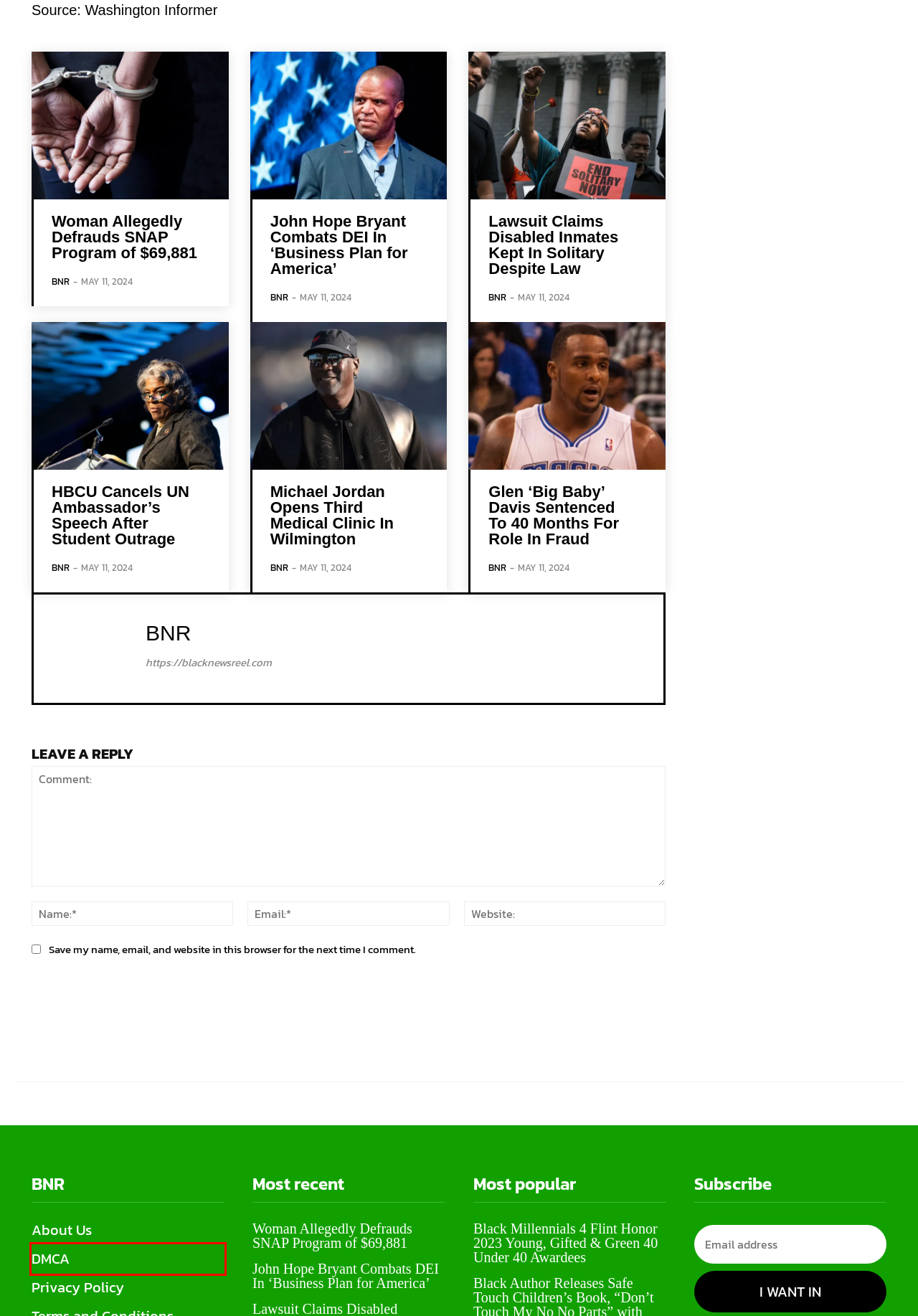A screenshot of a webpage is given with a red bounding box around a UI element. Choose the description that best matches the new webpage shown after clicking the element within the red bounding box. Here are the candidates:
A. Sports | Black News Reel
B. DMCA | Black News Reel
C. Write for us + Health + Business + Technology & More | Black News Reel
D. About Us | Black News Reel
E. Black Millennials 4 Flint Honor 2023 Young, Gifted & Green 40 Under 40 Awardees | Black News Reel
F. Woman Allegedly Defrauds SNAP Program of $69,881 | Black News Reel
G. Glen 'Big Baby' Davis Sentenced To 40 Months For Role In Fraud | Black News Reel
H. Privacy Policy | Black News Reel

B